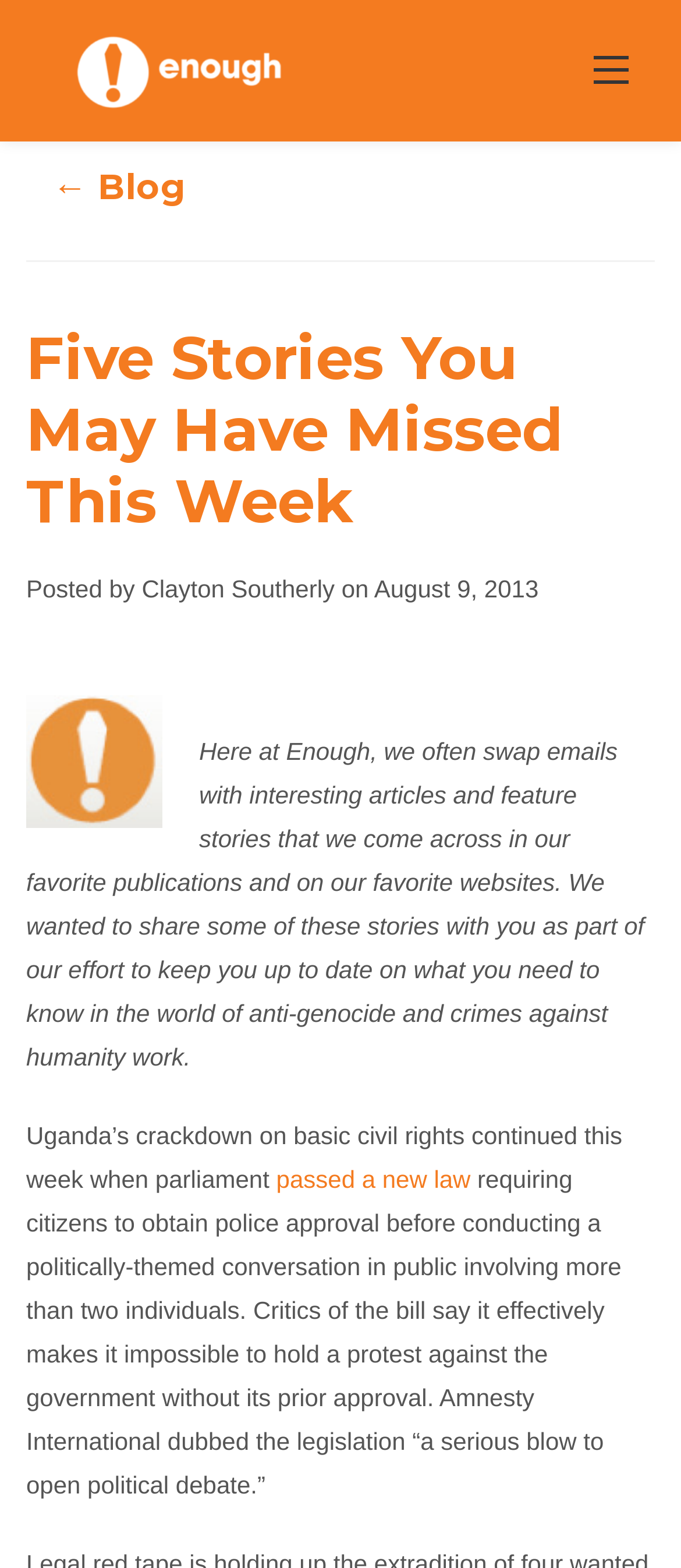Identify the bounding box coordinates for the UI element that matches this description: "passed a new law".

[0.406, 0.743, 0.691, 0.761]